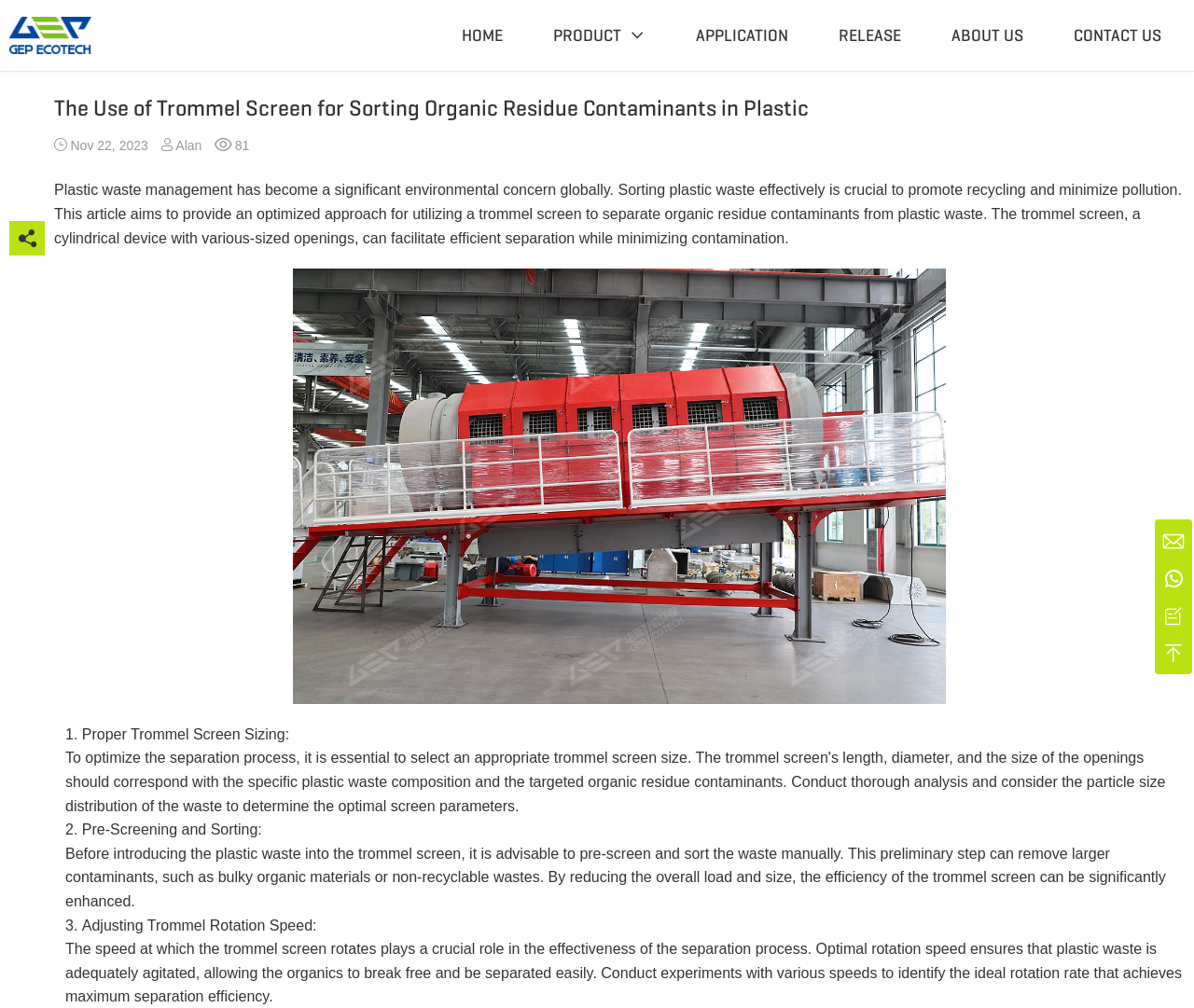Please provide a brief answer to the following inquiry using a single word or phrase:
What is the name of the author of the latest article?

Alan